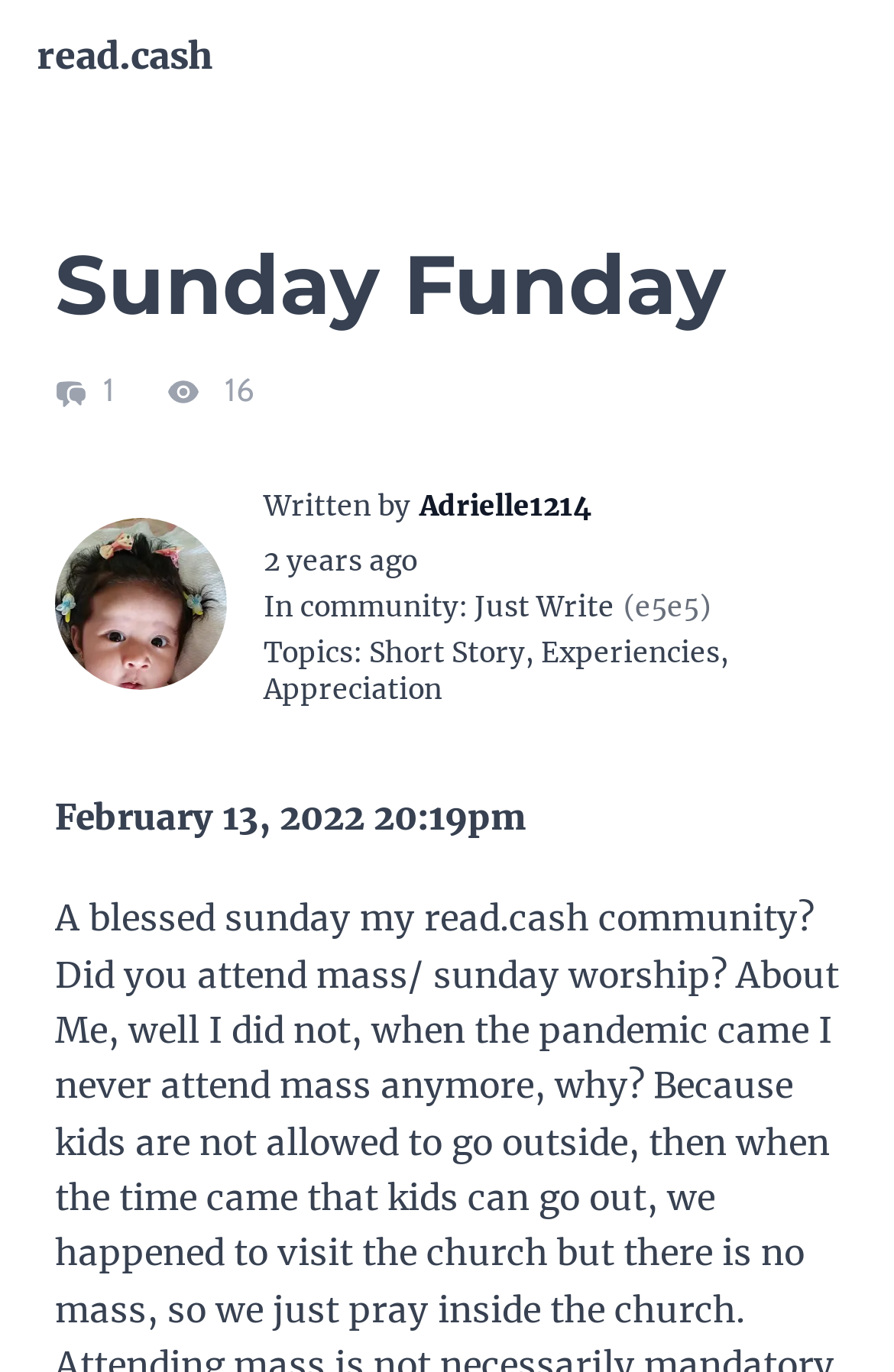Specify the bounding box coordinates of the element's area that should be clicked to execute the given instruction: "view the author's profile". The coordinates should be four float numbers between 0 and 1, i.e., [left, top, right, bottom].

[0.469, 0.356, 0.662, 0.383]